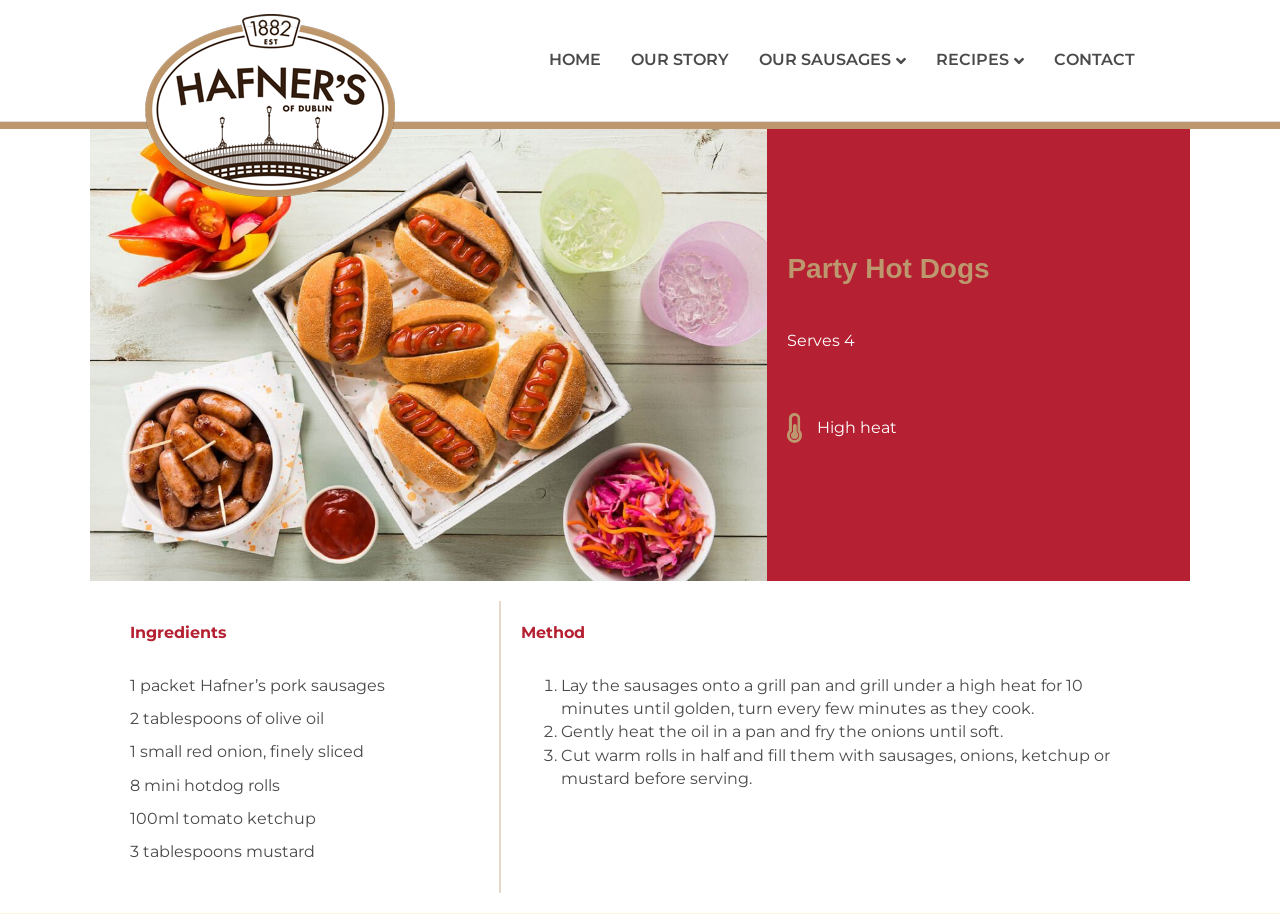Answer briefly with one word or phrase:
What is the name of the sausages?

Hafner's pork sausages